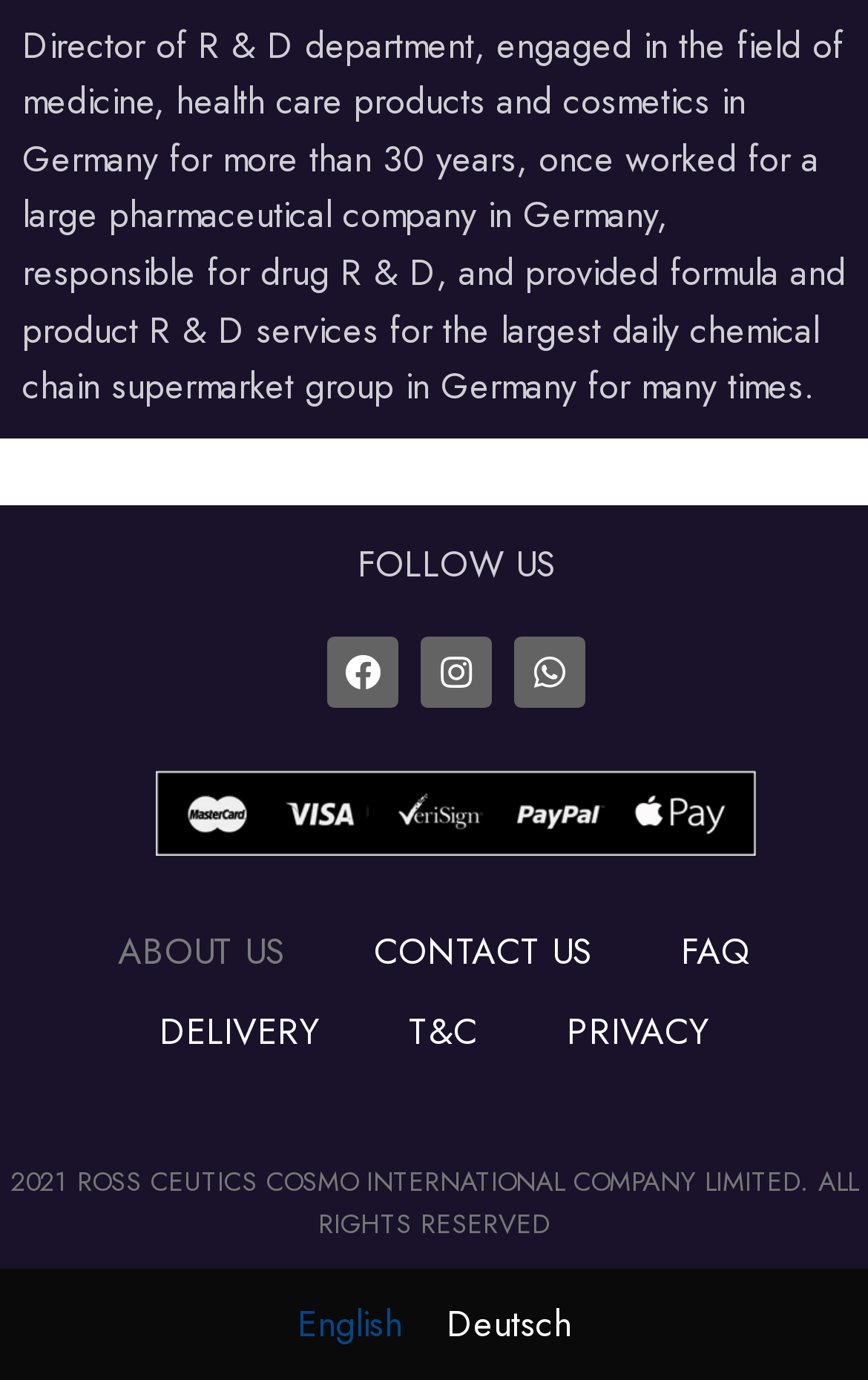Using the webpage screenshot, find the UI element described by ABOUT US. Provide the bounding box coordinates in the format (top-left x, top-left y, bottom-right x, bottom-right y), ensuring all values are floating point numbers between 0 and 1.

[0.085, 0.661, 0.379, 0.719]